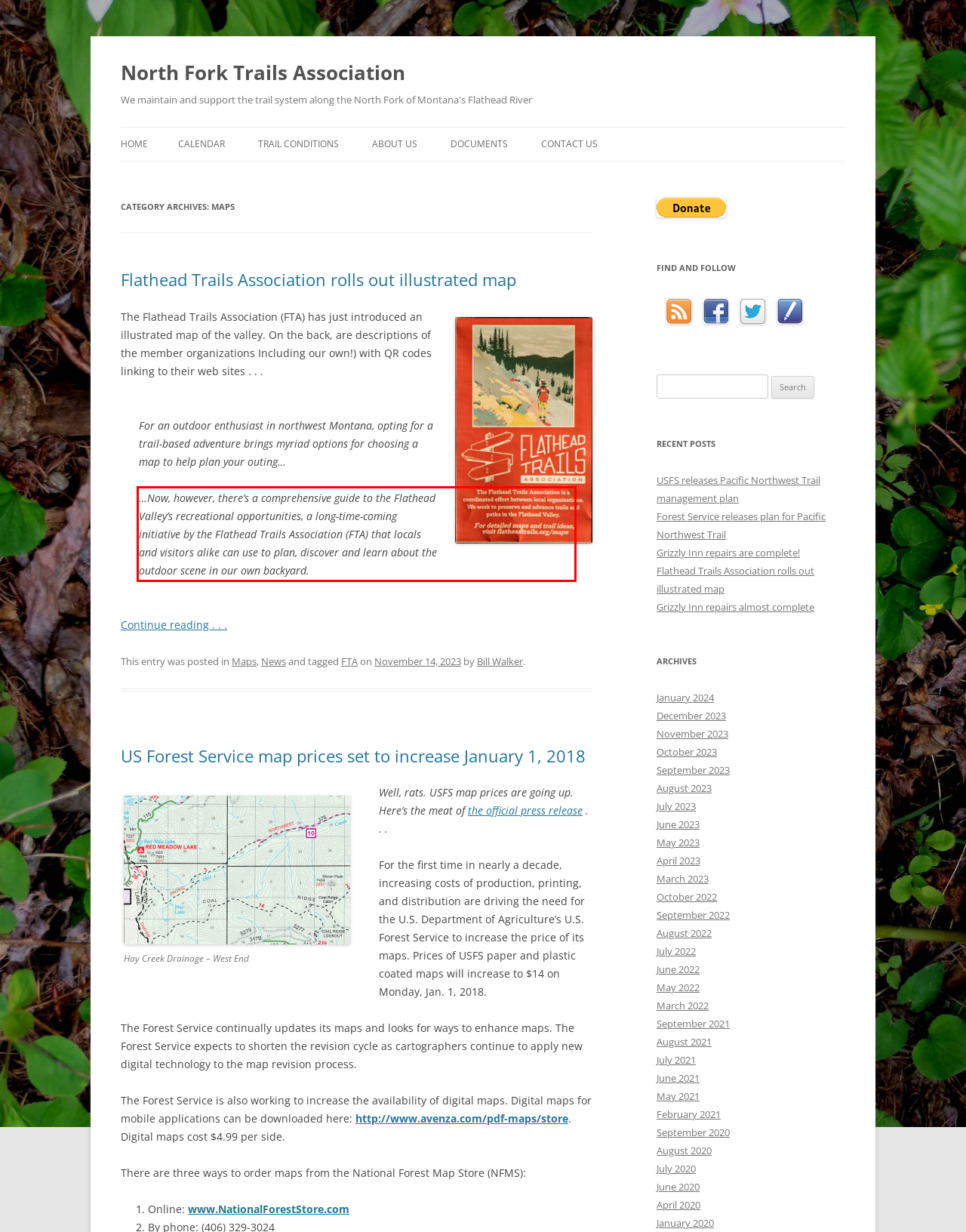With the provided screenshot of a webpage, locate the red bounding box and perform OCR to extract the text content inside it.

…Now, however, there’s a comprehensive guide to the Flathead Valley’s recreational opportunities, a long-time-coming initiative by the Flathead Trails Association (FTA) that locals and visitors alike can use to plan, discover and learn about the outdoor scene in our own backyard.